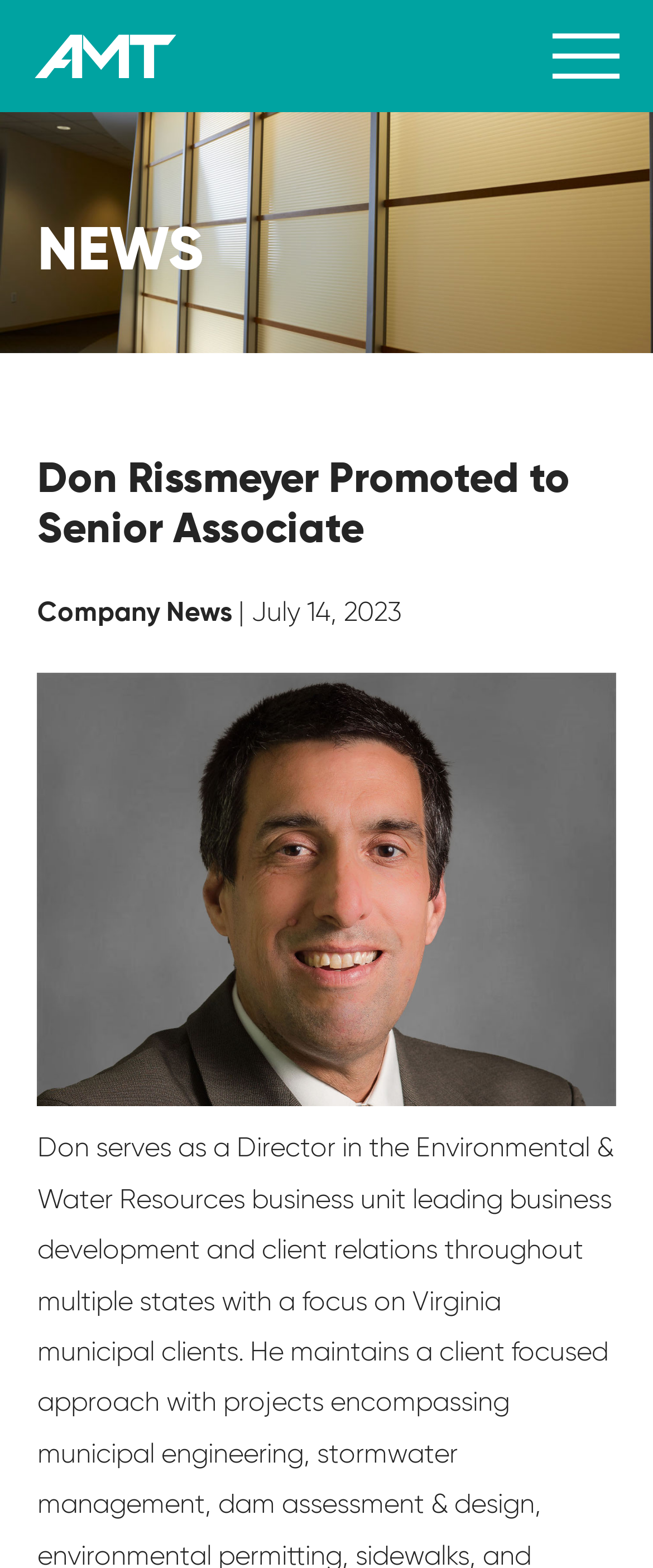What is the date of the news article?
Provide a well-explained and detailed answer to the question.

I found the date by looking at the subheading below the main heading, where it says 'Company News | July 14, 2023'.